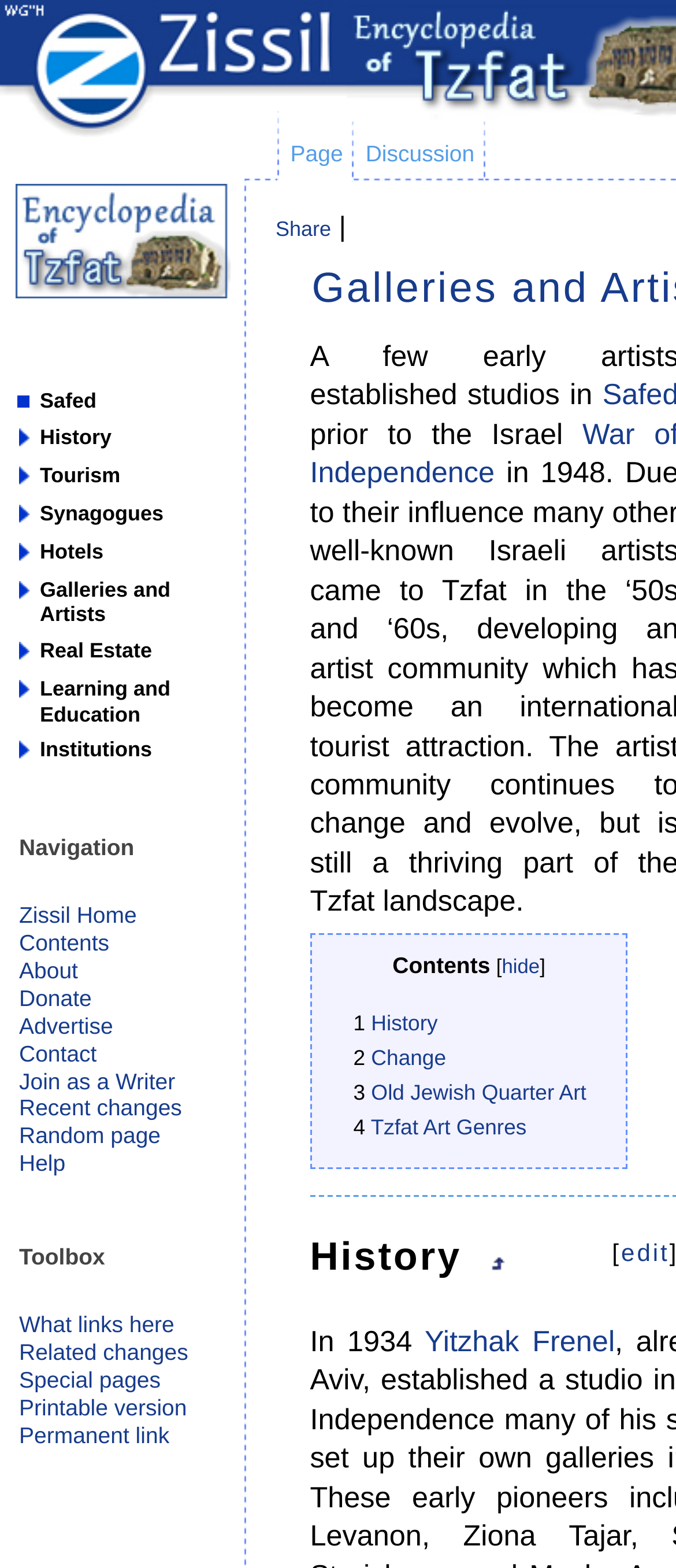Please identify the bounding box coordinates of the area I need to click to accomplish the following instruction: "read more about the teaching program".

None